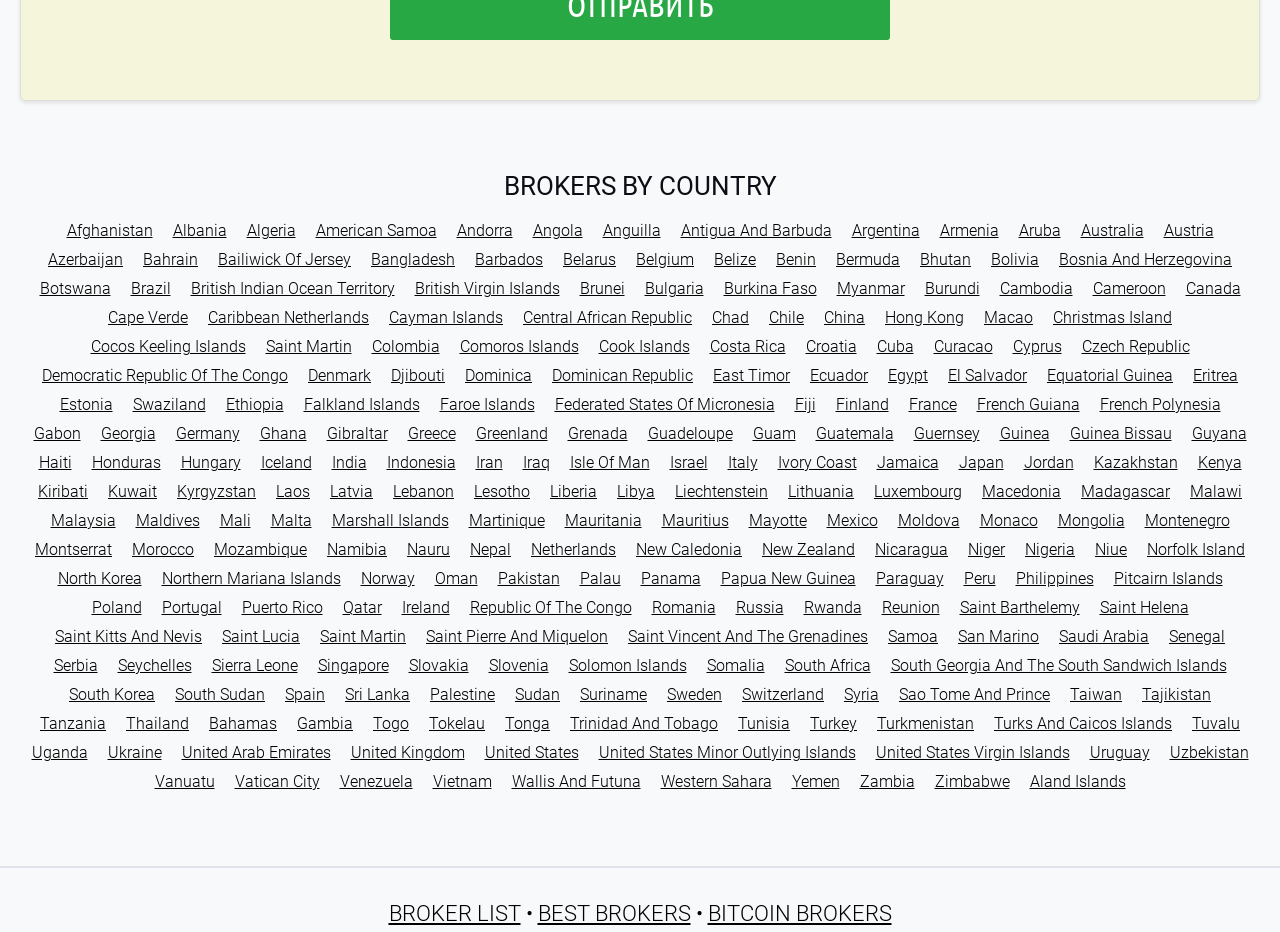Kindly determine the bounding box coordinates of the area that needs to be clicked to fulfill this instruction: "View brokers in Australia".

[0.844, 0.238, 0.893, 0.258]